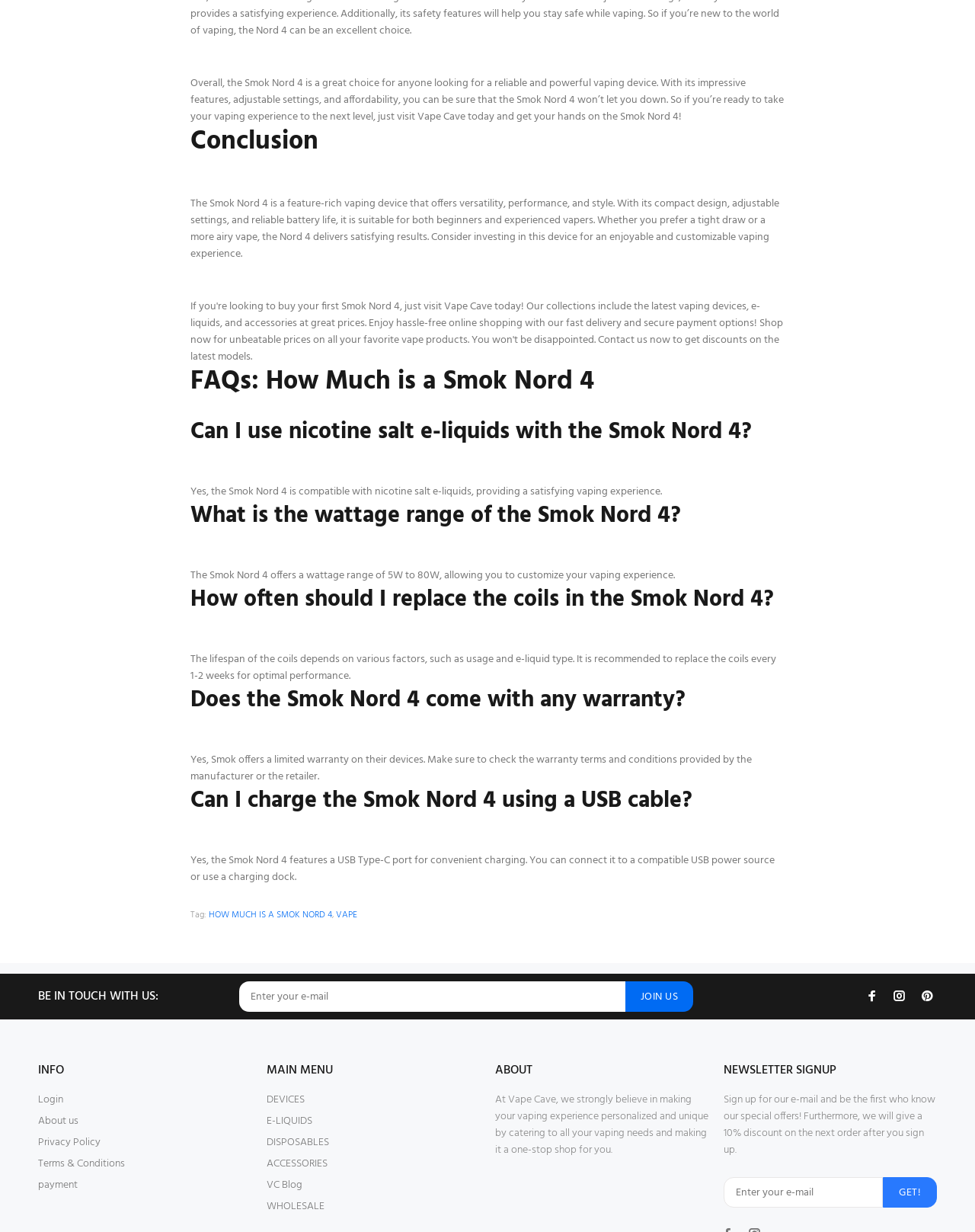What is the wattage range of the Smok Nord 4?
Please answer using one word or phrase, based on the screenshot.

5W to 80W